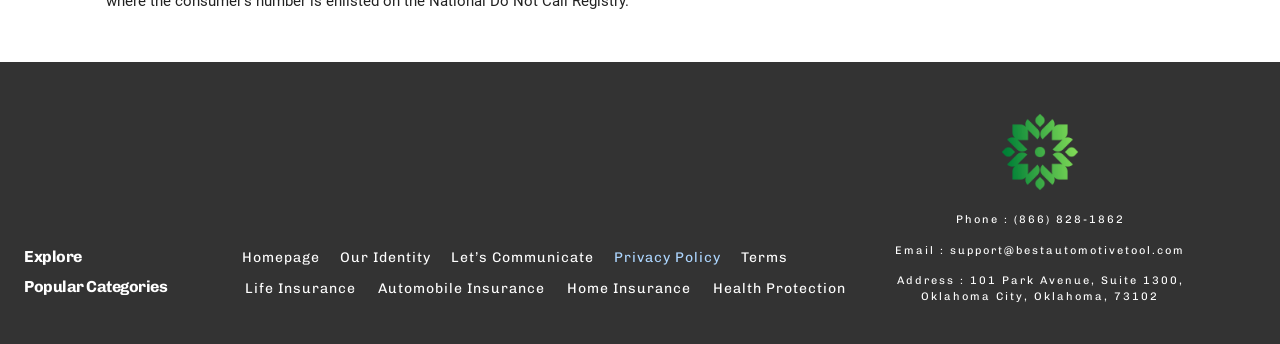Locate the bounding box coordinates of the area you need to click to fulfill this instruction: 'Visit Home page'. The coordinates must be in the form of four float numbers ranging from 0 to 1: [left, top, right, bottom].

None